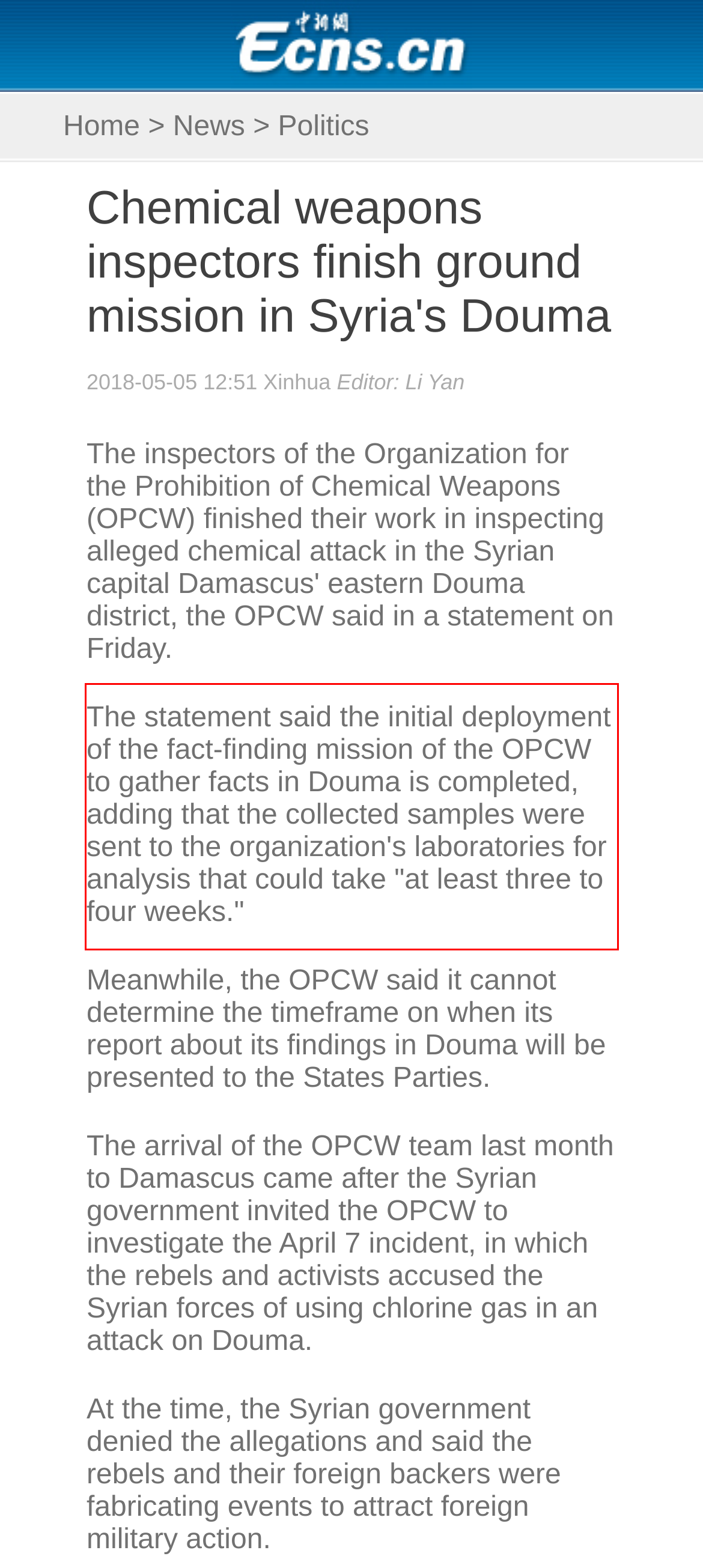Identify the text within the red bounding box on the webpage screenshot and generate the extracted text content.

The statement said the initial deployment of the fact-finding mission of the OPCW to gather facts in Douma is completed, adding that the collected samples were sent to the organization's laboratories for analysis that could take "at least three to four weeks."